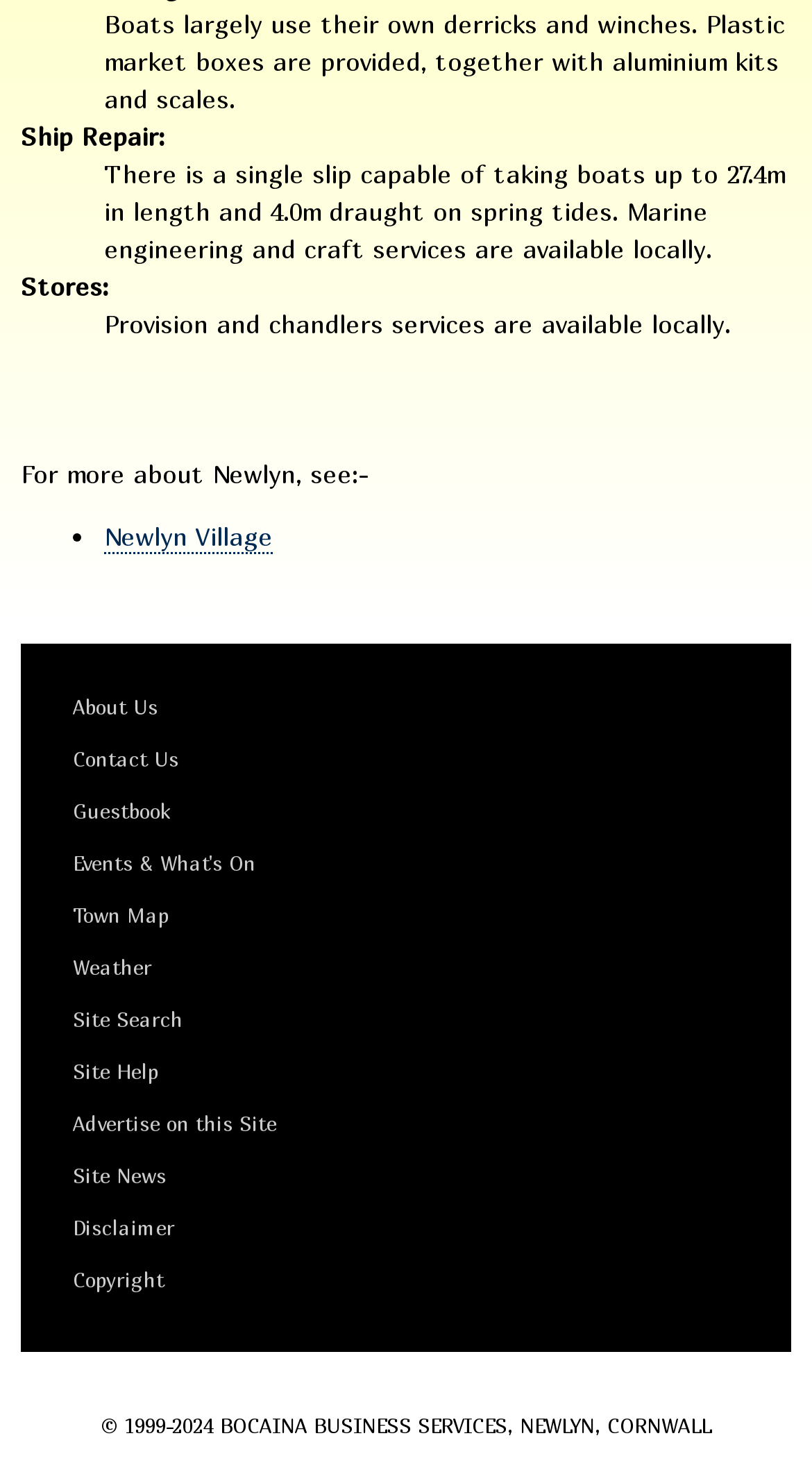Please locate the bounding box coordinates of the region I need to click to follow this instruction: "View 'Town Map'".

[0.077, 0.605, 0.923, 0.634]